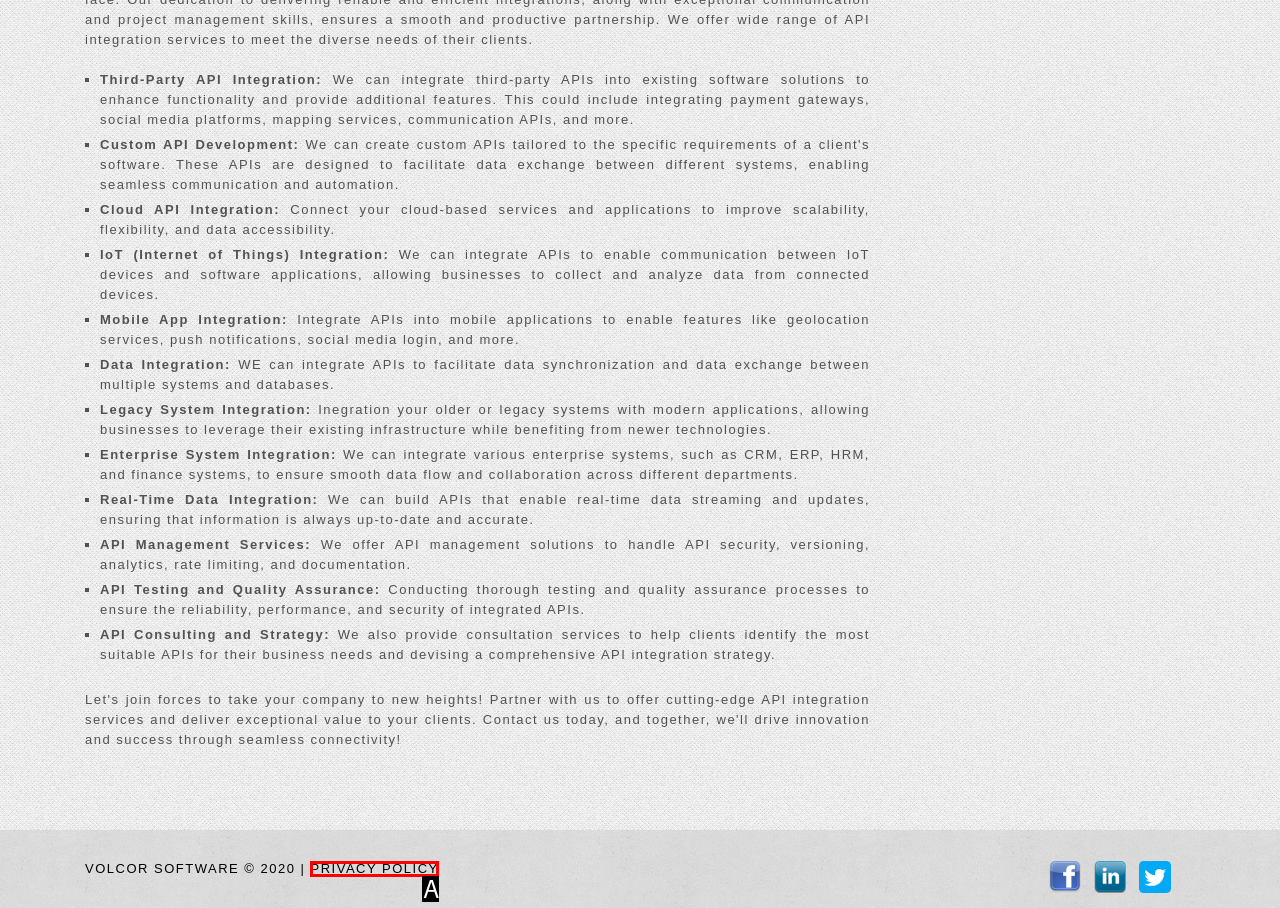From the given choices, determine which HTML element aligns with the description: Thought Catalog Respond with the letter of the appropriate option.

None